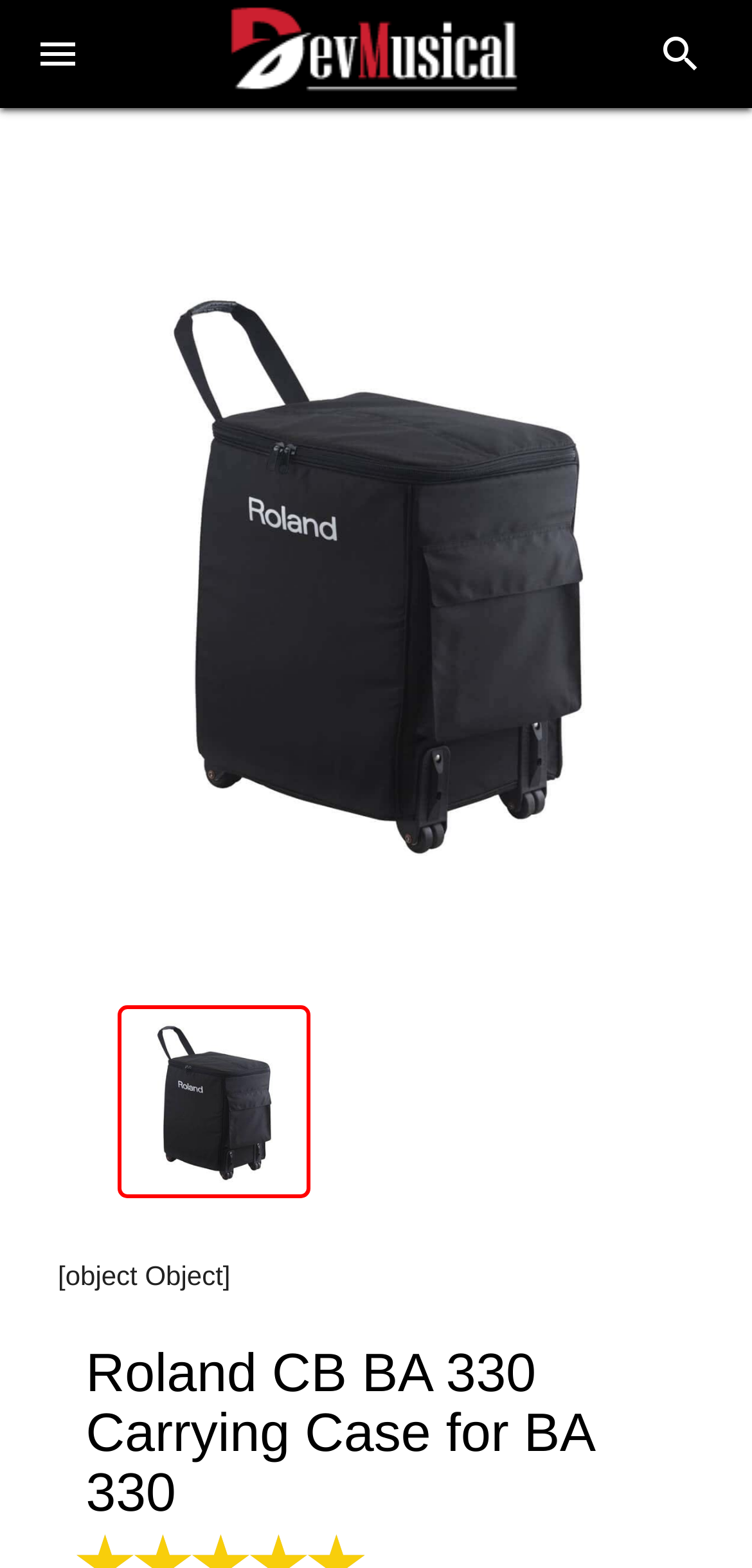Is the product description available?
Using the image as a reference, answer the question in detail.

I found a static text element on the webpage with a description that seems to be related to the product, although the exact text is not readable. This suggests that the product description is available on the page.